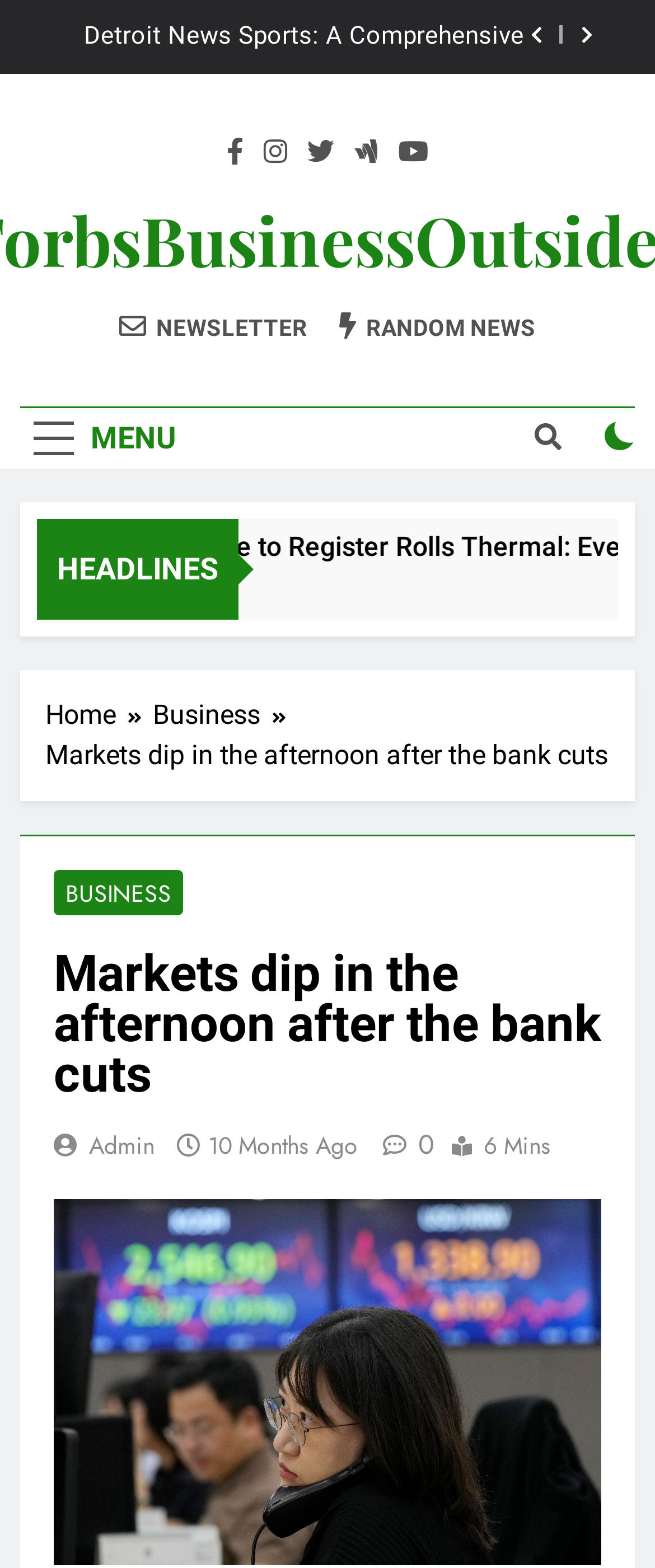Extract the text of the main heading from the webpage.

Markets dip in the afternoon after the bank cuts